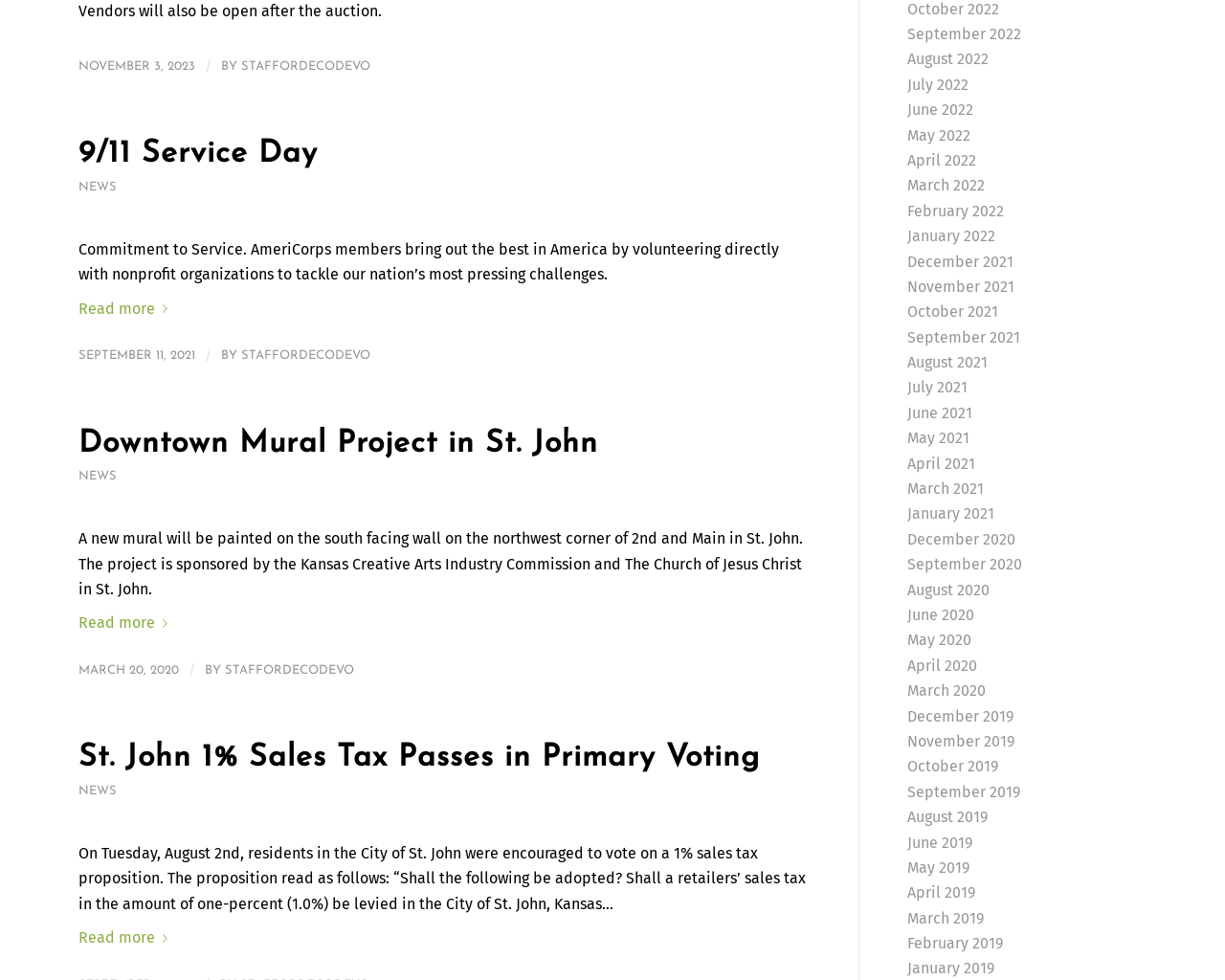Identify and provide the bounding box coordinates of the UI element described: "staffordecodevo". The coordinates should be formatted as [left, top, right, bottom], with each number being a float between 0 and 1.

[0.197, 0.357, 0.302, 0.369]